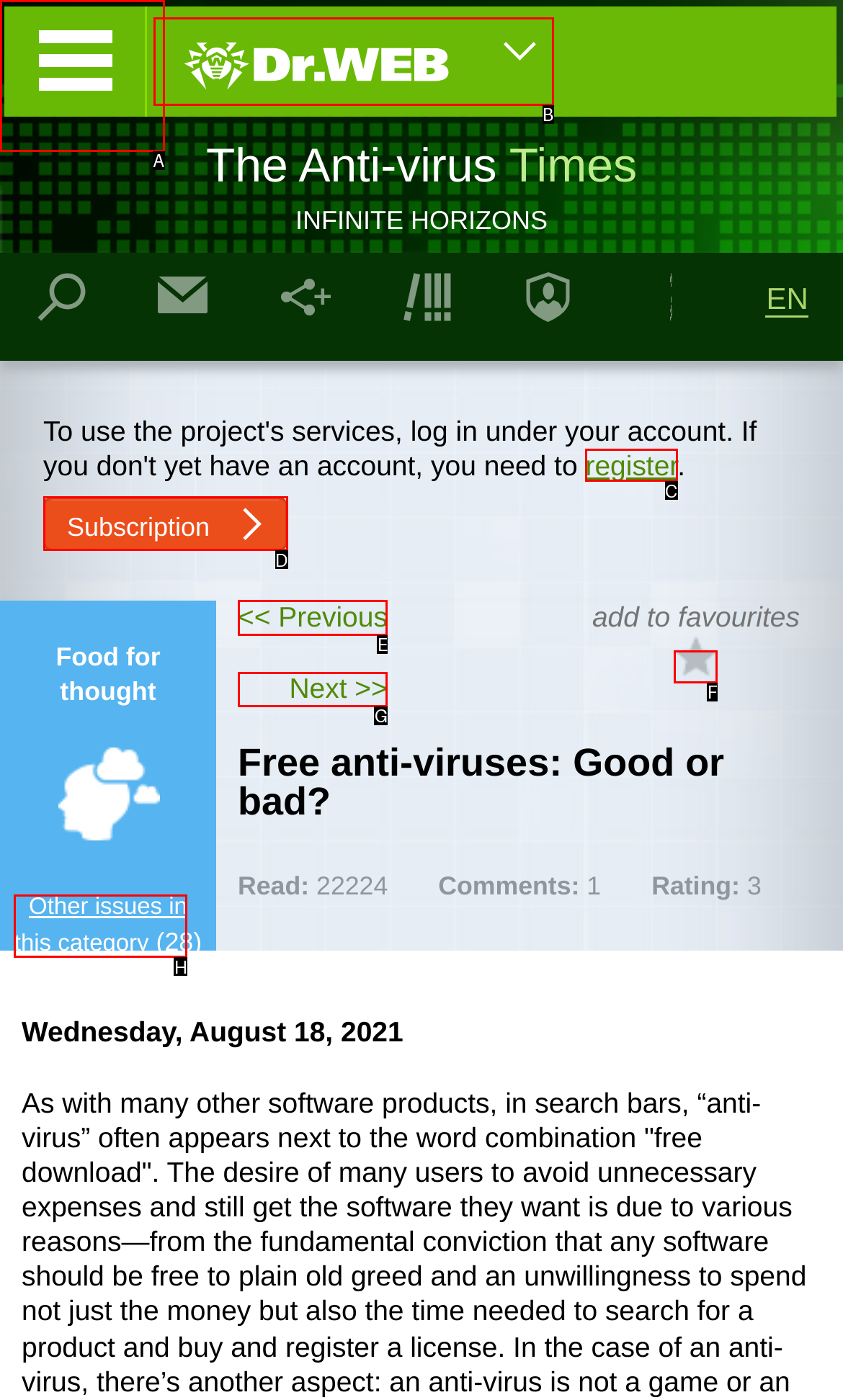Tell me the letter of the UI element I should click to accomplish the task: Click the 'Other issues in this category' link based on the choices provided in the screenshot.

H